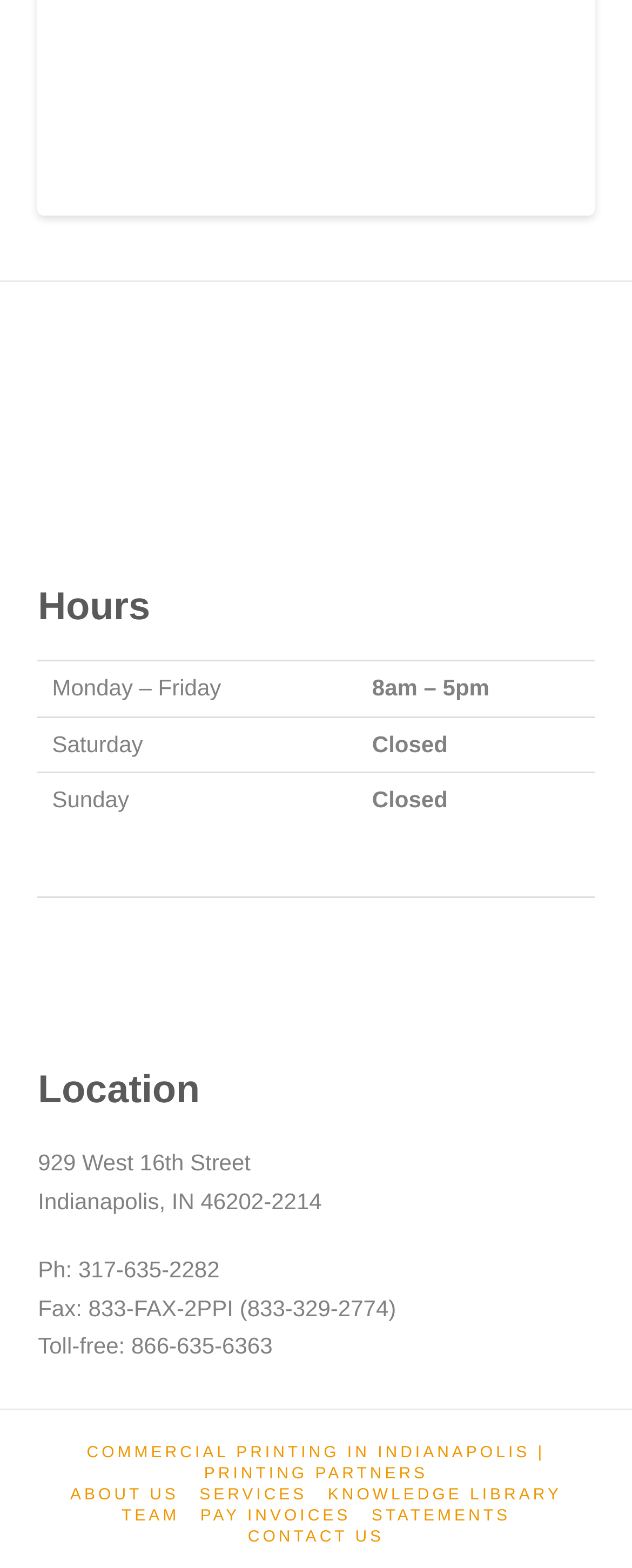Find the bounding box coordinates for the area that must be clicked to perform this action: "Go to about us".

[0.111, 0.946, 0.283, 0.96]